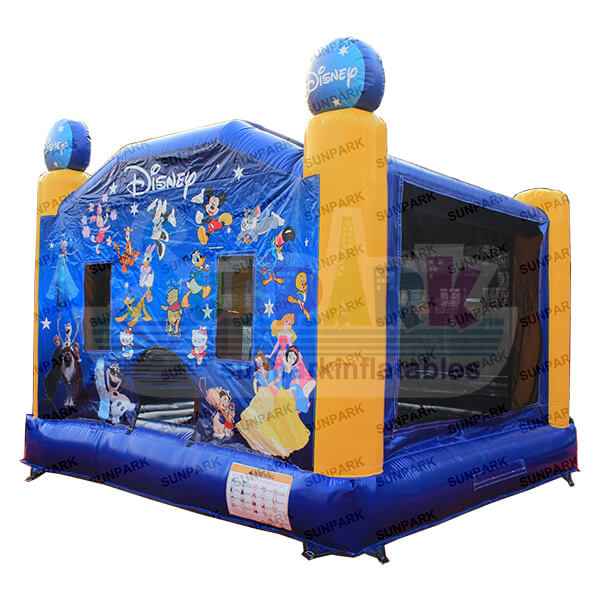What type of characters are depicted on the bouncing castle?
By examining the image, provide a one-word or phrase answer.

Disney characters